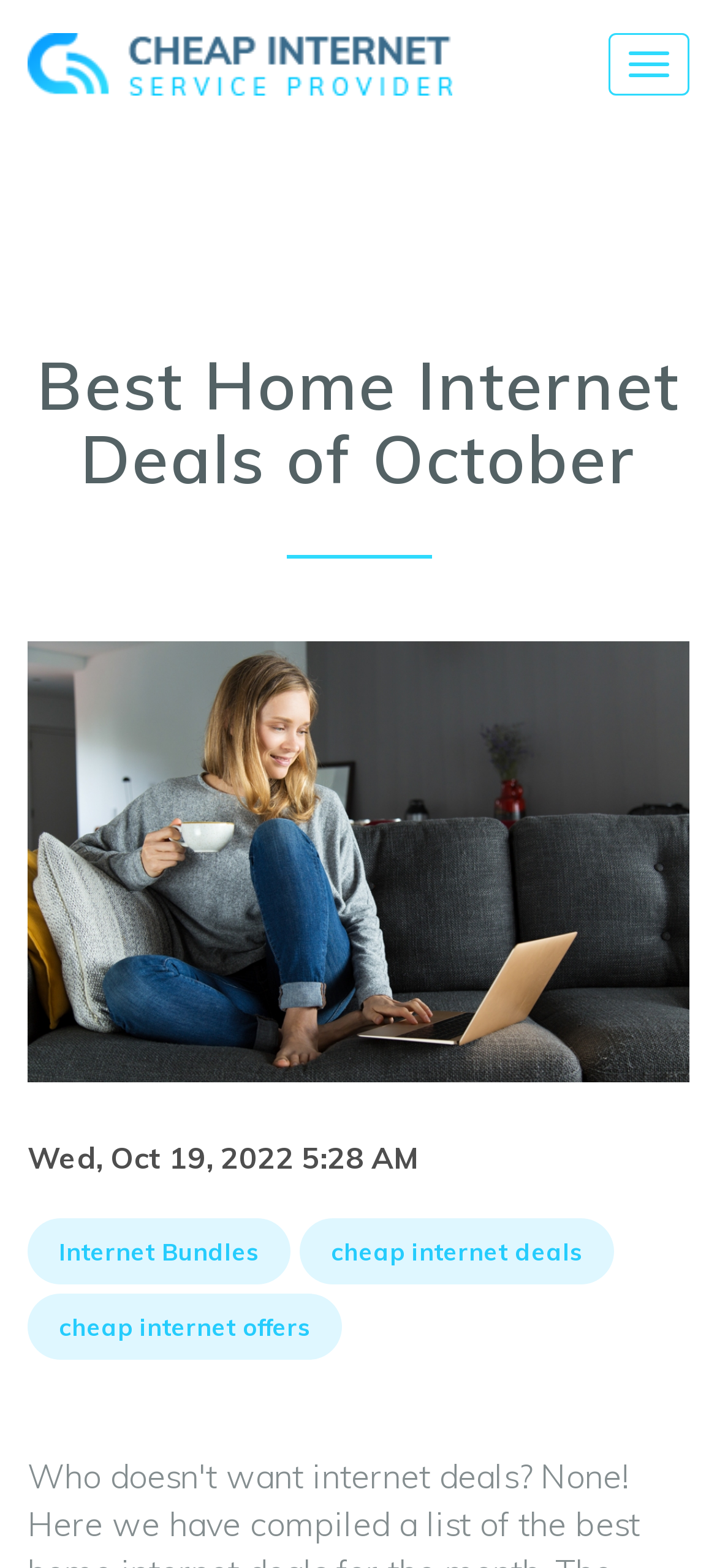Please find the bounding box for the UI element described by: "Internet Bundles".

[0.038, 0.777, 0.405, 0.819]